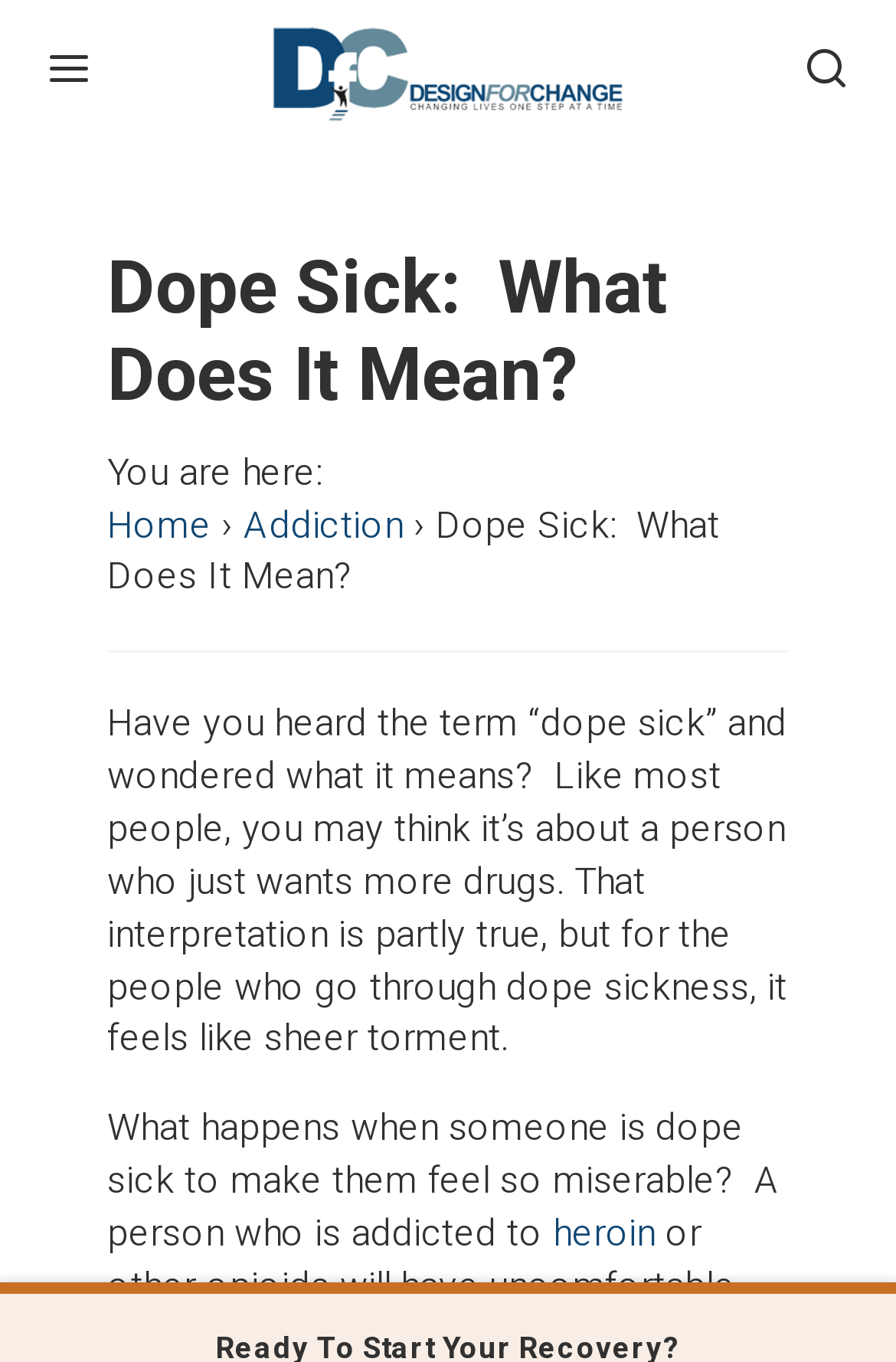Given the description of the UI element: "heroin", predict the bounding box coordinates in the form of [left, top, right, bottom], with each value being a float between 0 and 1.

[0.617, 0.886, 0.732, 0.926]